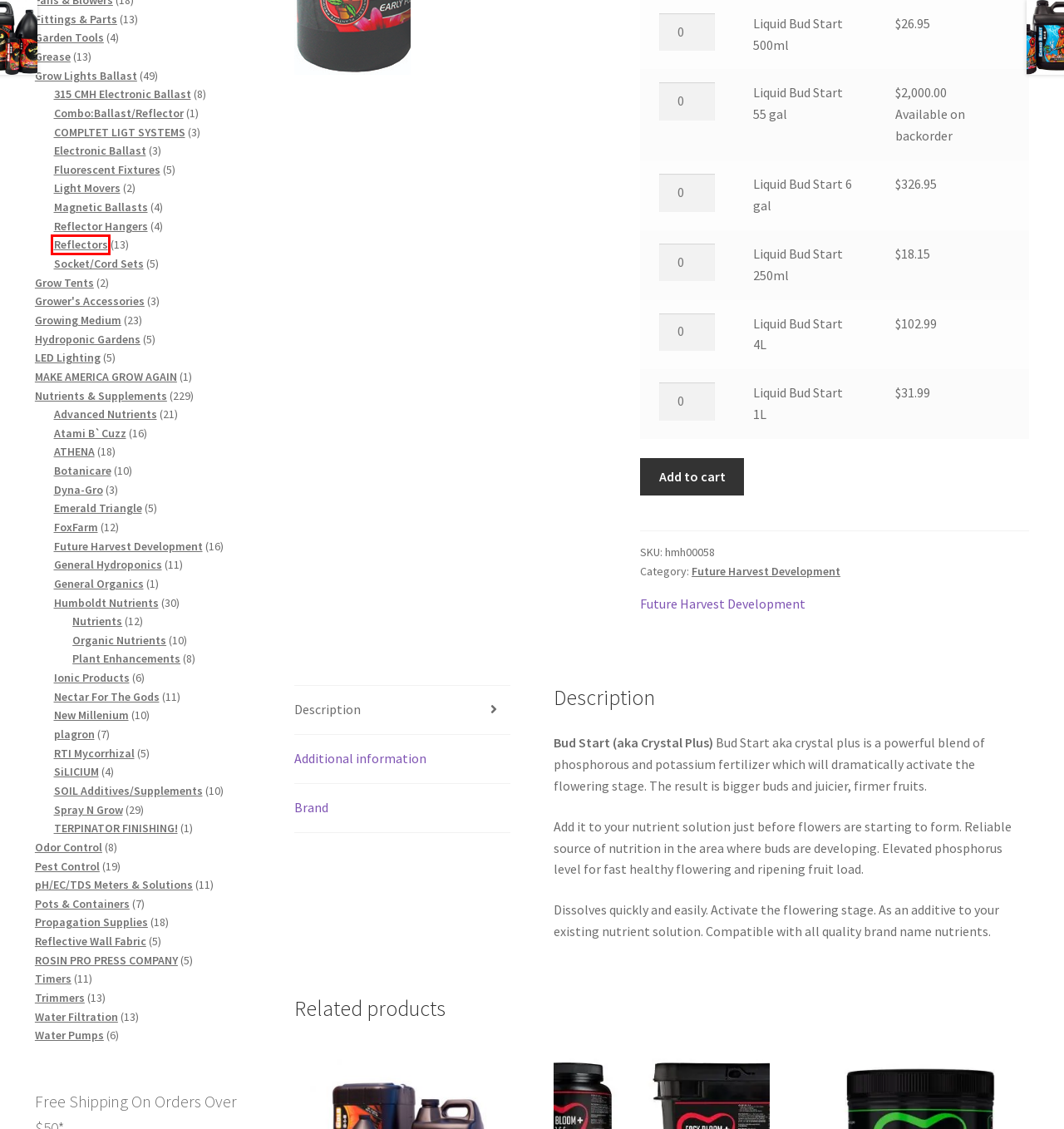You are provided with a screenshot of a webpage containing a red rectangle bounding box. Identify the webpage description that best matches the new webpage after the element in the bounding box is clicked. Here are the potential descriptions:
A. Humboldt Nutrients - Harvest Moon Hydroponics Store
B. RTI Mycorrhizal - Harvest Moon Hydroponics Store
C. Timers - Harvest Moon Hydroponics Store
D. Reflectors - Harvest Moon Hydroponics Store
E. 315 CMH Electronic Ballast - Harvest Moon Hydroponics Store
F. LED Lighting - Harvest Moon Hydroponics Store
G. Grower's Accessories - Harvest Moon Hydroponics Store
H. ATHENA - Harvest Moon Hydroponics Store

D